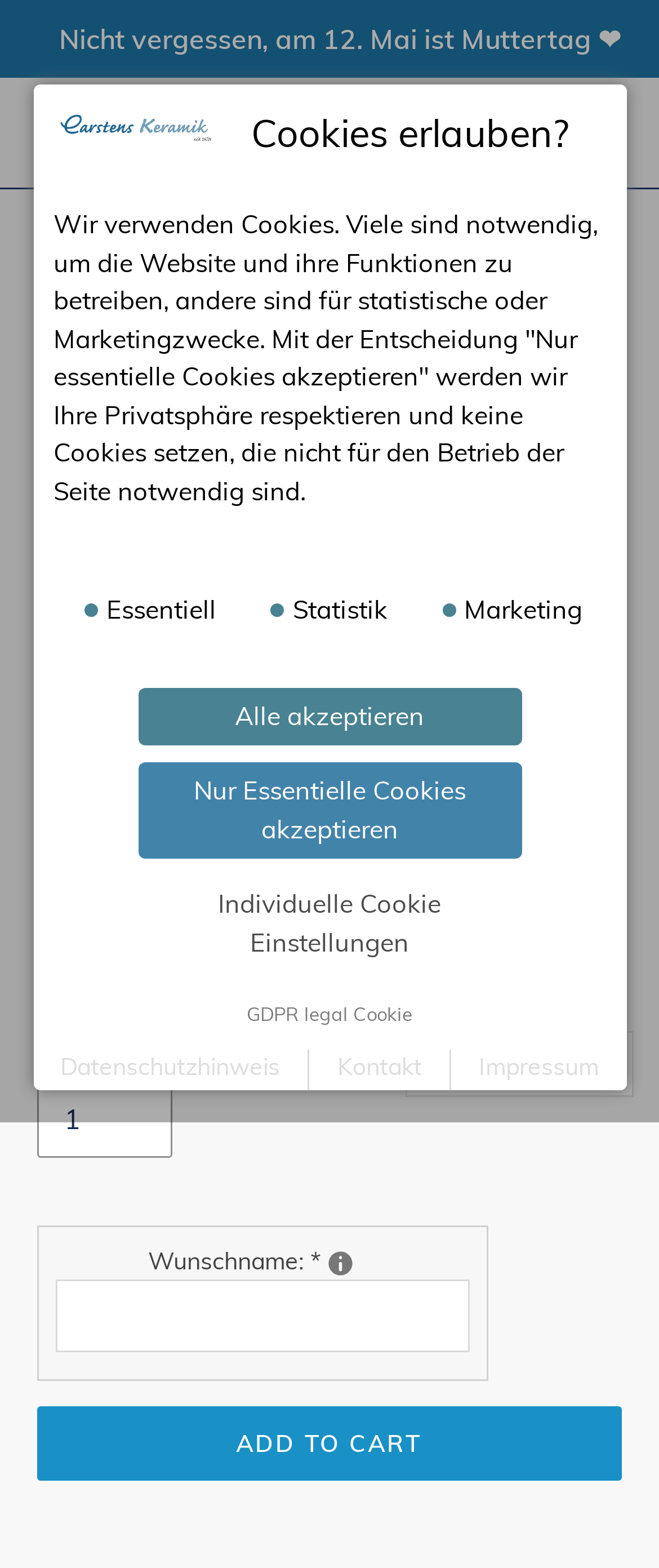What is the text of the webpage's headline?

Bowl nature 17 cm cow